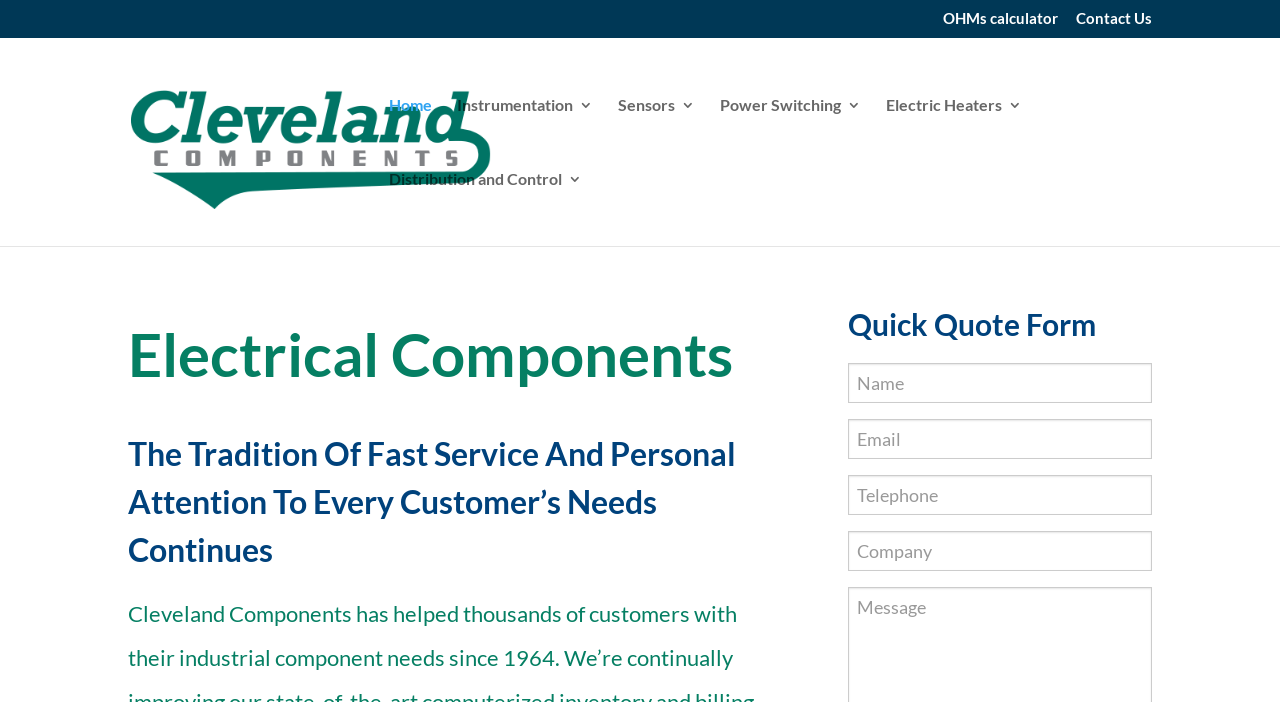Please reply with a single word or brief phrase to the question: 
What is the phone number for technical assistance?

800-837-2700